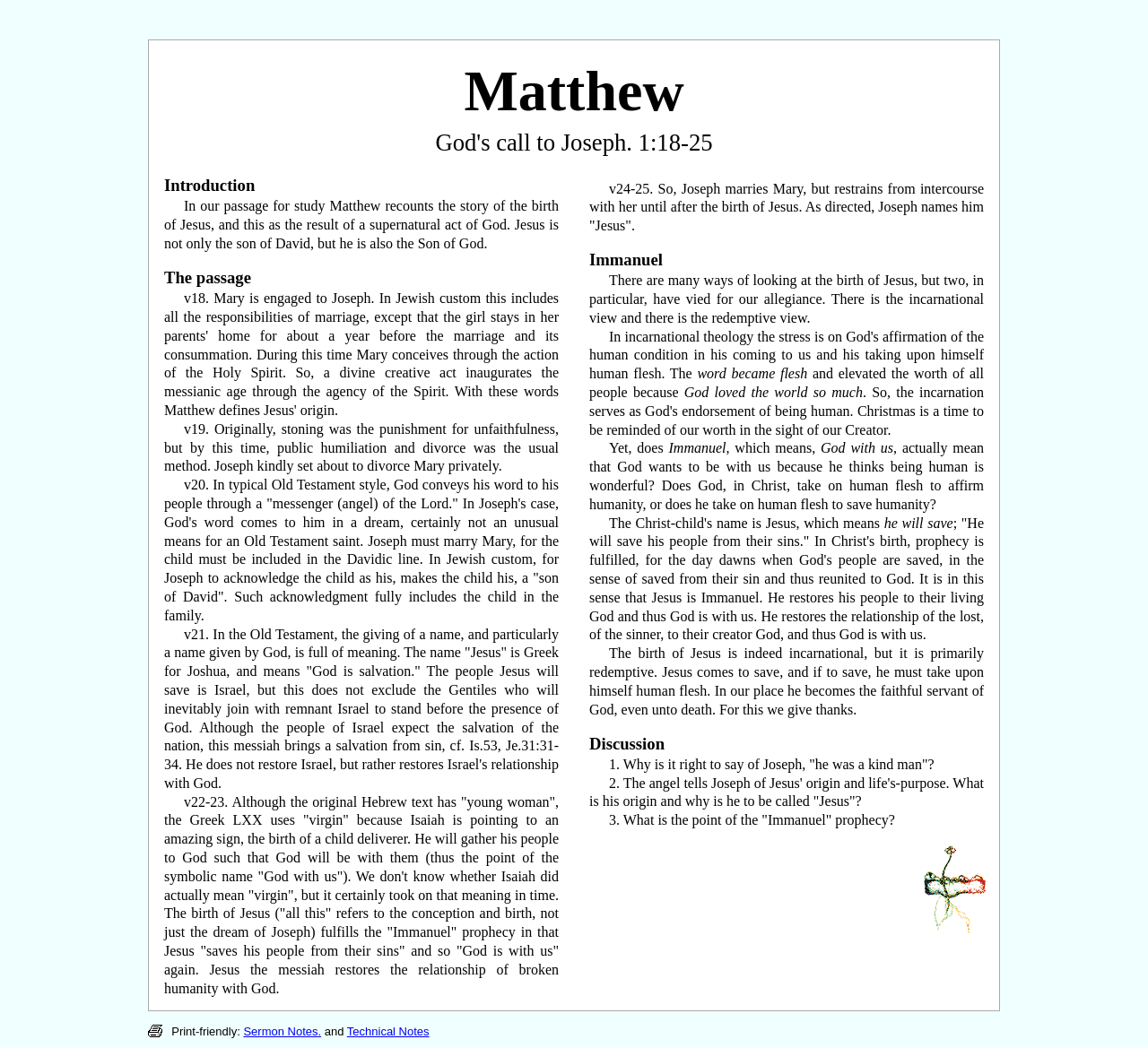What is the 'Immanuel' prophecy about?
Please look at the screenshot and answer using one word or phrase.

God being with us